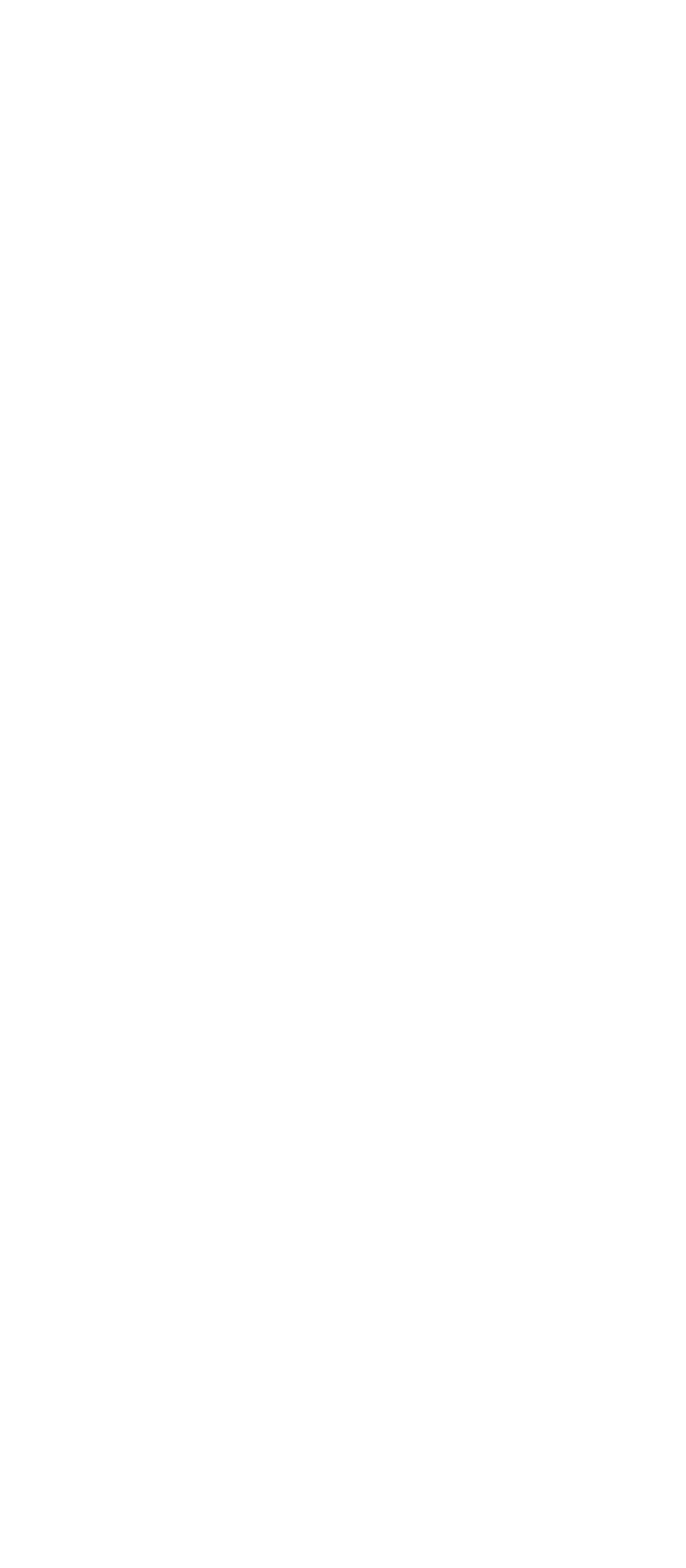Answer succinctly with a single word or phrase:
What is the last element on the webpage?

Comment or Message